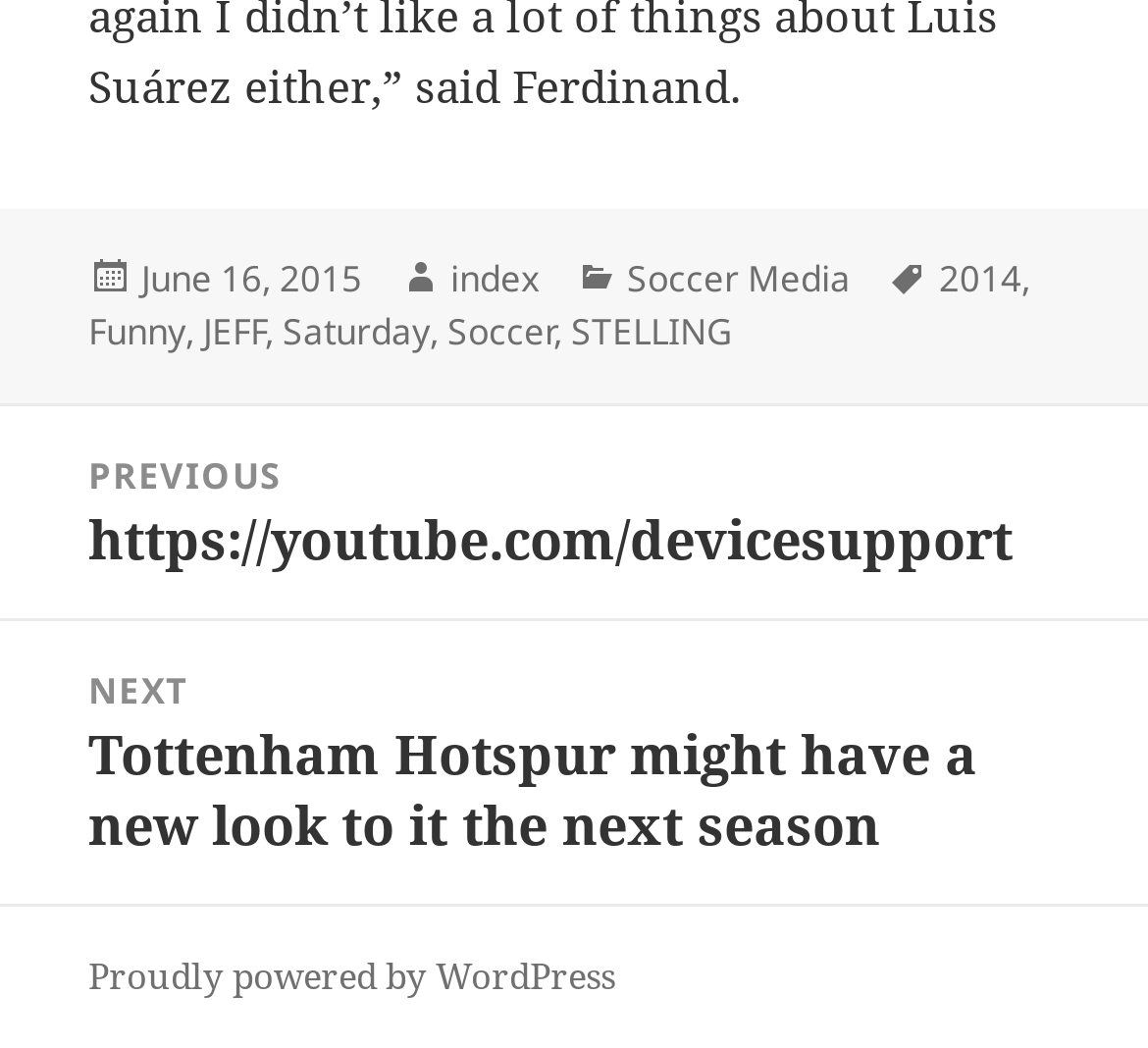Please locate the bounding box coordinates for the element that should be clicked to achieve the following instruction: "View next post". Ensure the coordinates are given as four float numbers between 0 and 1, i.e., [left, top, right, bottom].

[0.0, 0.592, 1.0, 0.862]